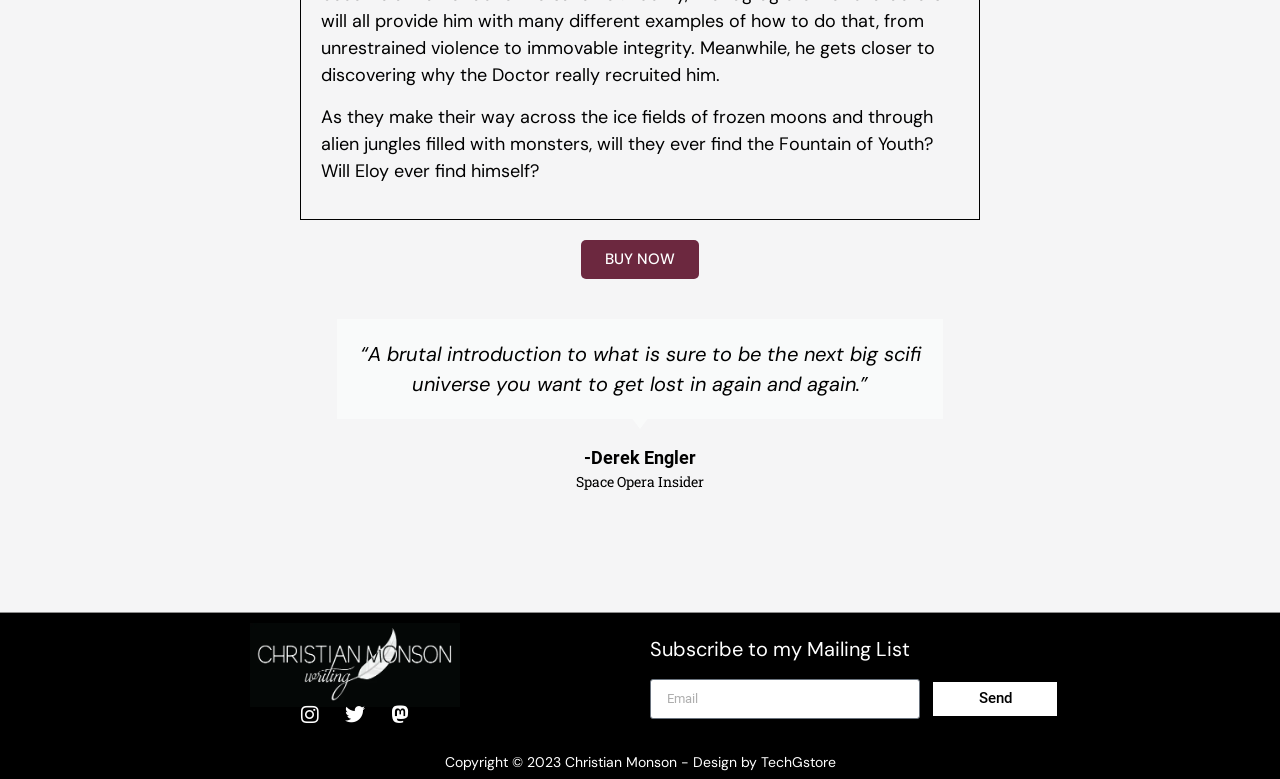Identify the bounding box for the UI element described as: "Send". The coordinates should be four float numbers between 0 and 1, i.e., [left, top, right, bottom].

[0.727, 0.872, 0.828, 0.923]